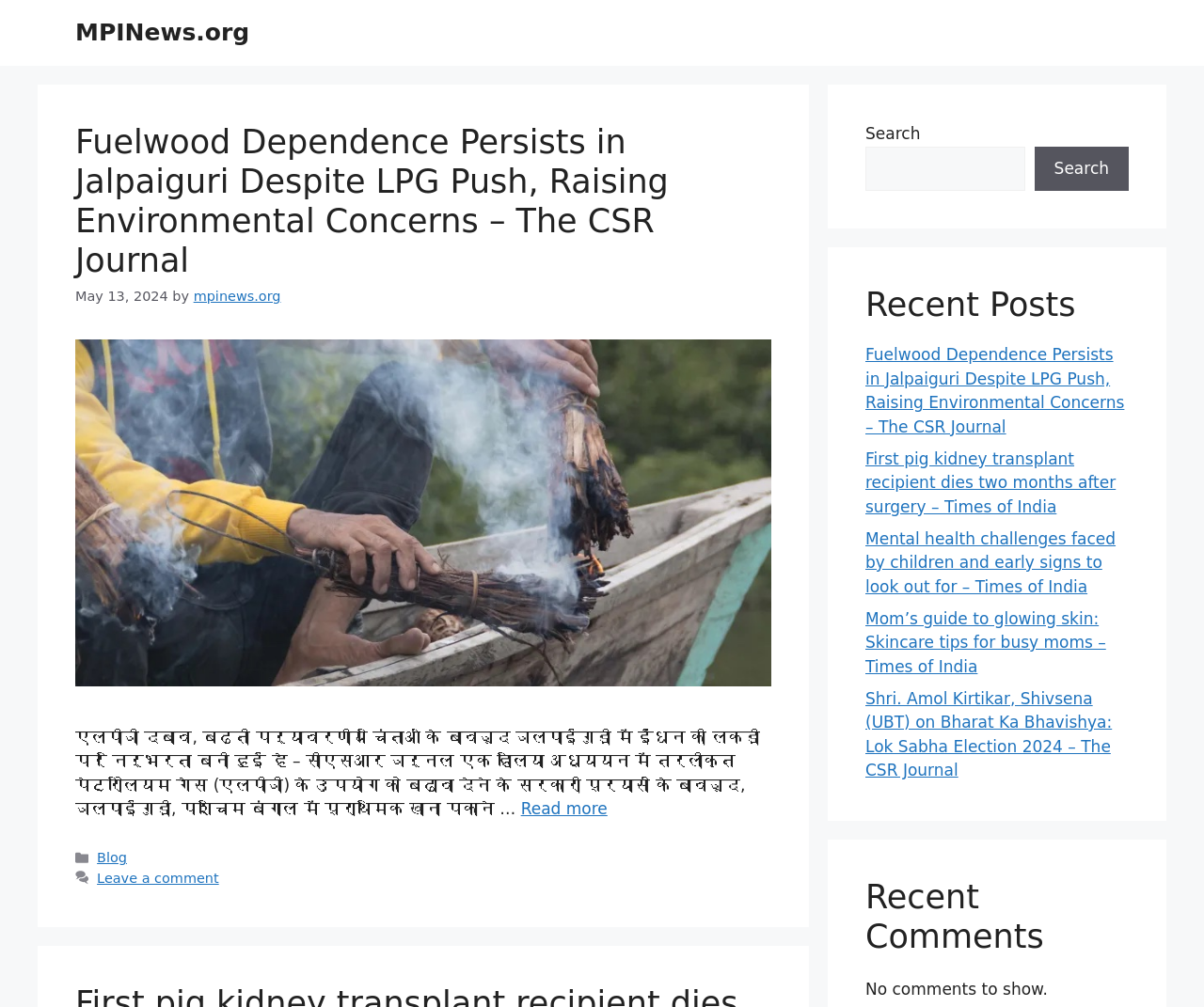Specify the bounding box coordinates of the element's region that should be clicked to achieve the following instruction: "Search for something". The bounding box coordinates consist of four float numbers between 0 and 1, in the format [left, top, right, bottom].

[0.719, 0.145, 0.851, 0.19]